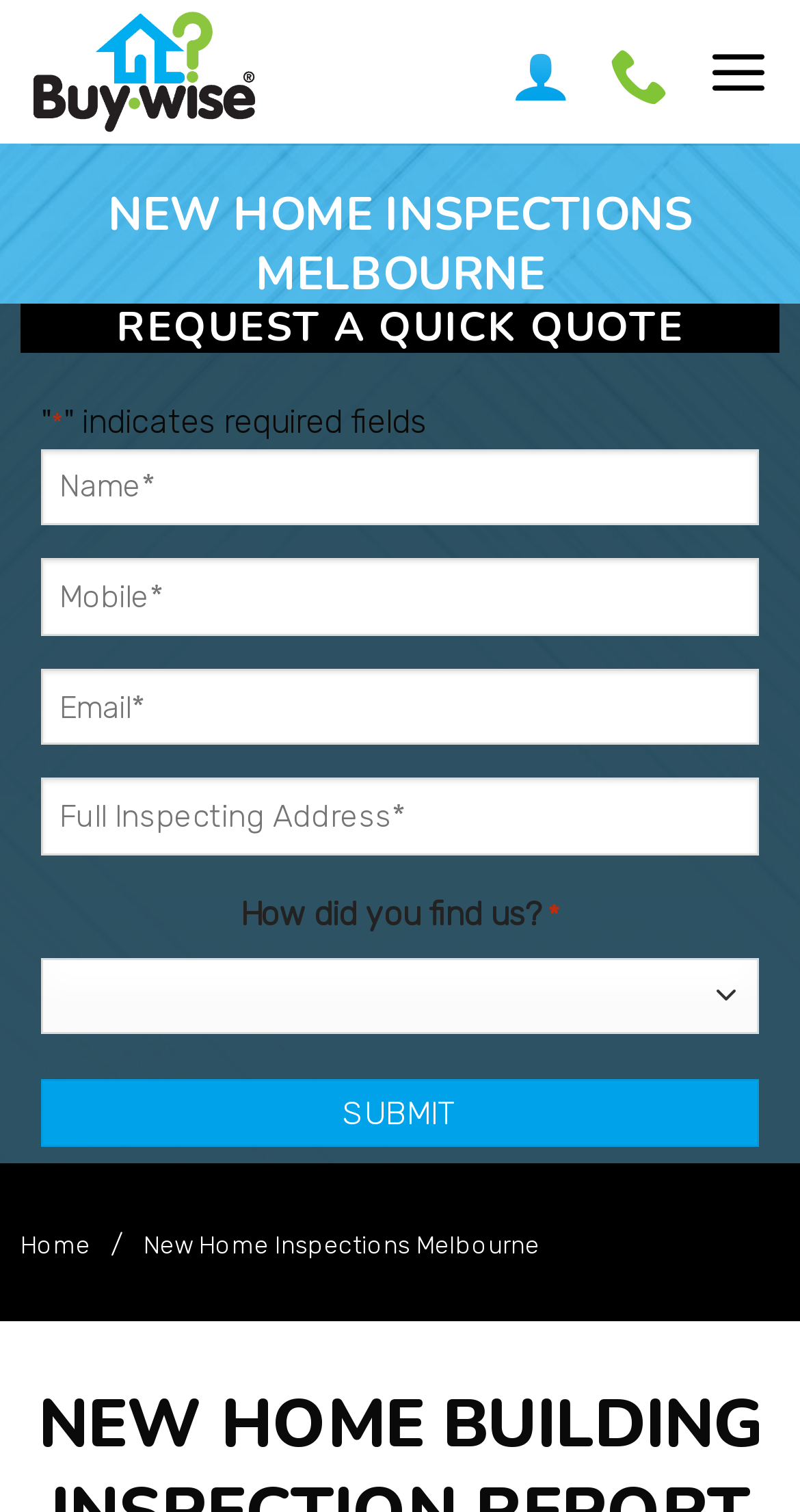Please identify the bounding box coordinates of the area I need to click to accomplish the following instruction: "Click the Submit button".

[0.051, 0.714, 0.949, 0.759]